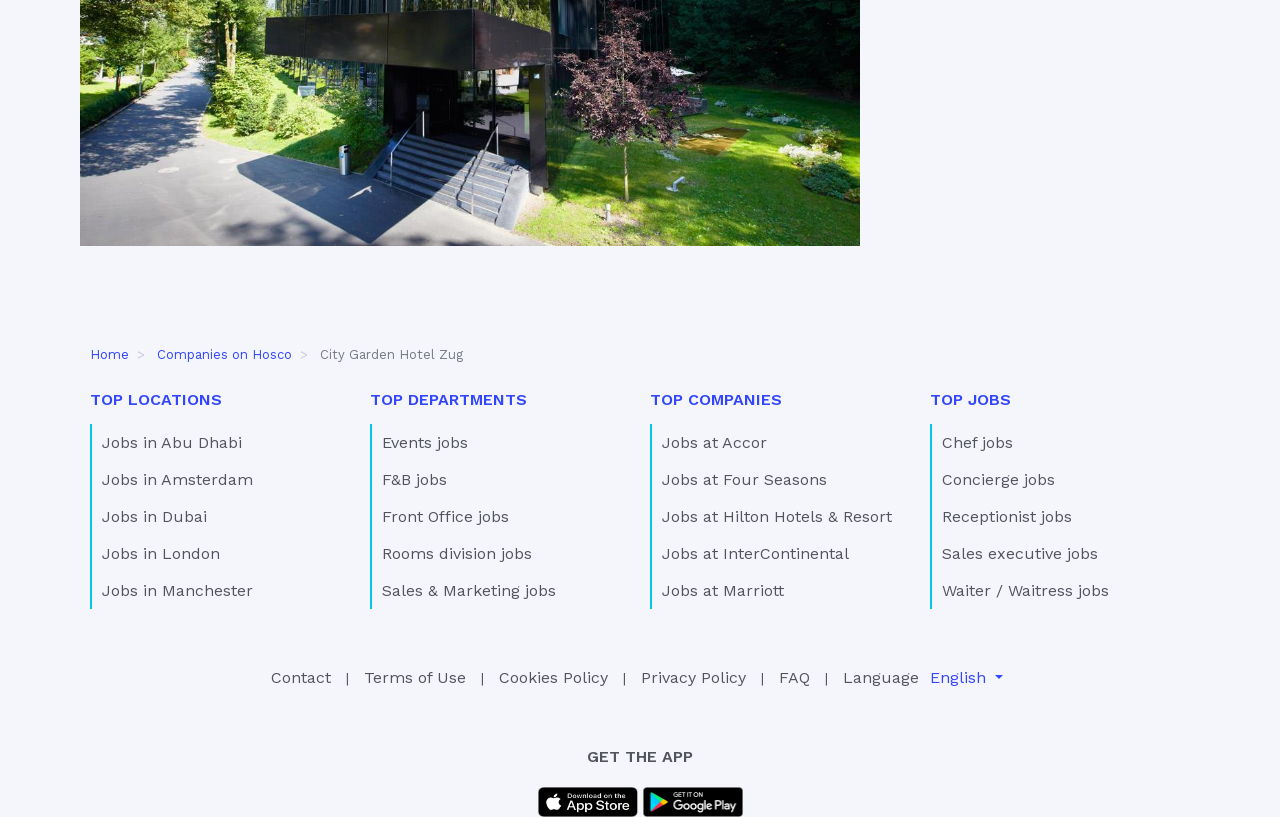Respond to the question with just a single word or phrase: 
What is the purpose of the 'GET THE APP' section?

To download the app